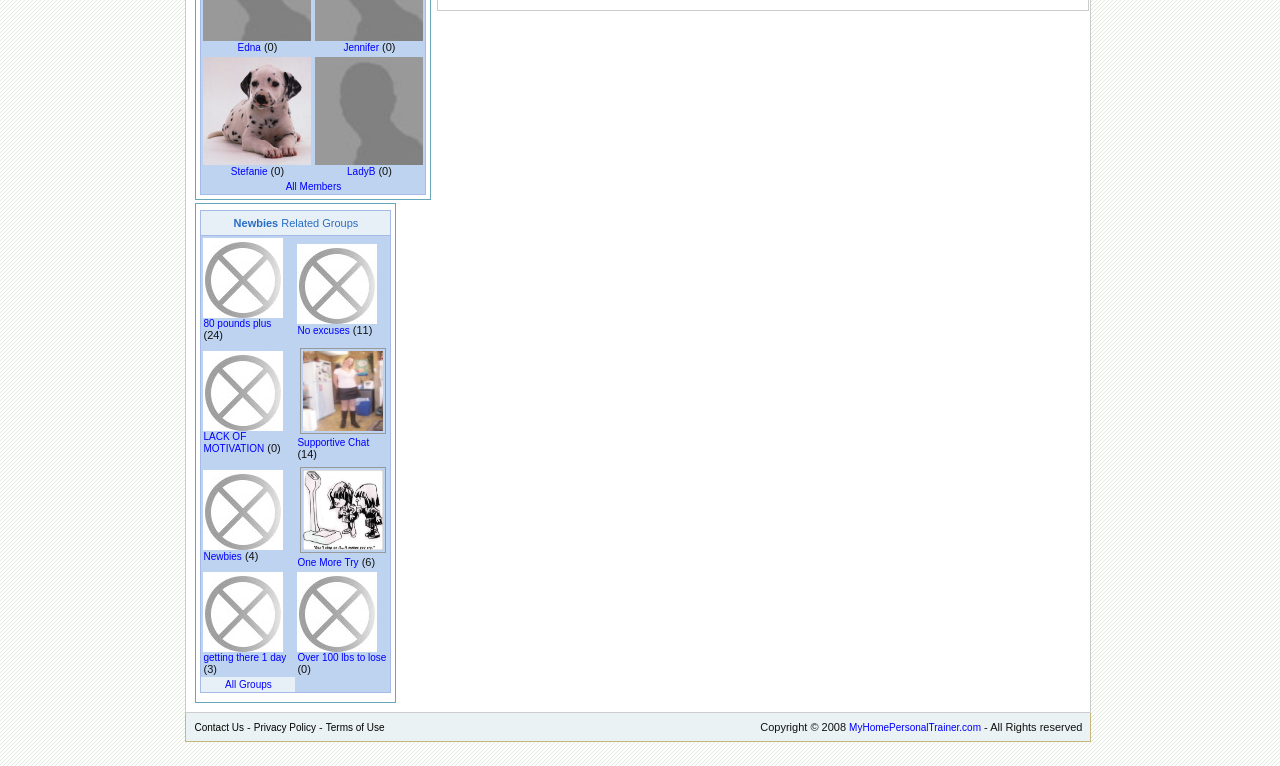Extract the bounding box of the UI element described as: "Newbies".

[0.159, 0.719, 0.189, 0.734]